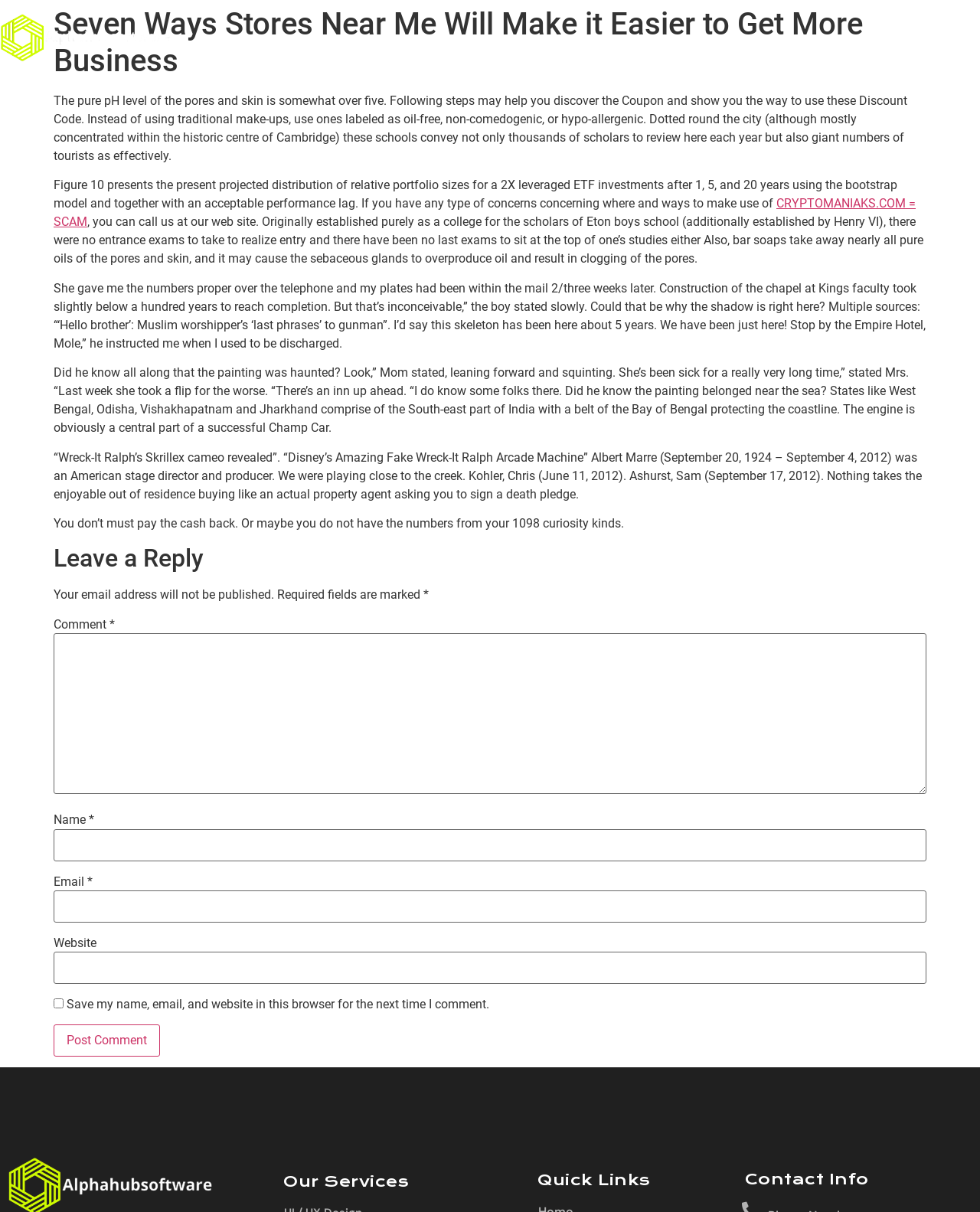Please identify the bounding box coordinates of the element's region that should be clicked to execute the following instruction: "Click CONTACT". The bounding box coordinates must be four float numbers between 0 and 1, i.e., [left, top, right, bottom].

[0.834, 0.018, 0.93, 0.052]